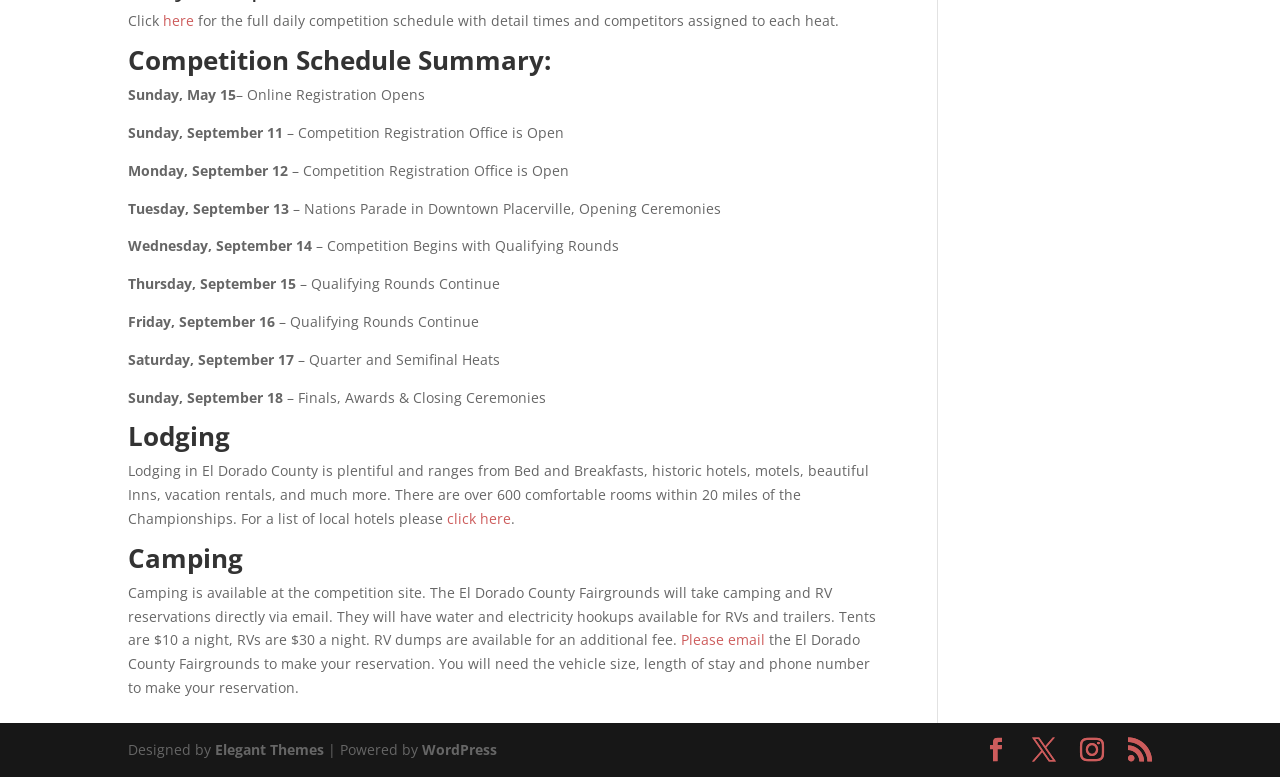Provide the bounding box coordinates in the format (top-left x, top-left y, bottom-right x, bottom-right y). All values are floating point numbers between 0 and 1. Determine the bounding box coordinate of the UI element described as: Terms & Conditions

None